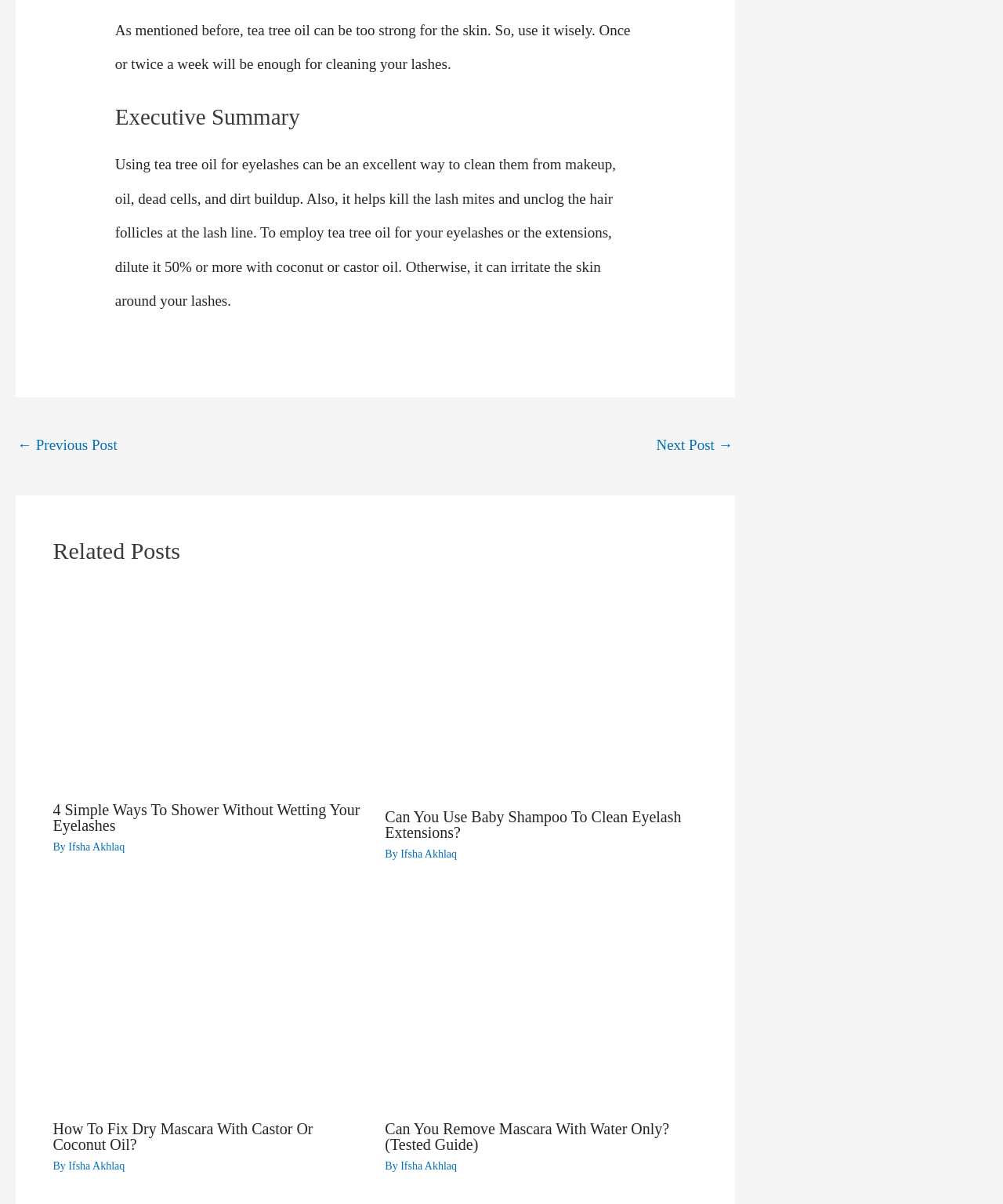Identify the bounding box for the UI element described as: "Next Post →". Ensure the coordinates are four float numbers between 0 and 1, formatted as [left, top, right, bottom].

[0.654, 0.356, 0.731, 0.385]